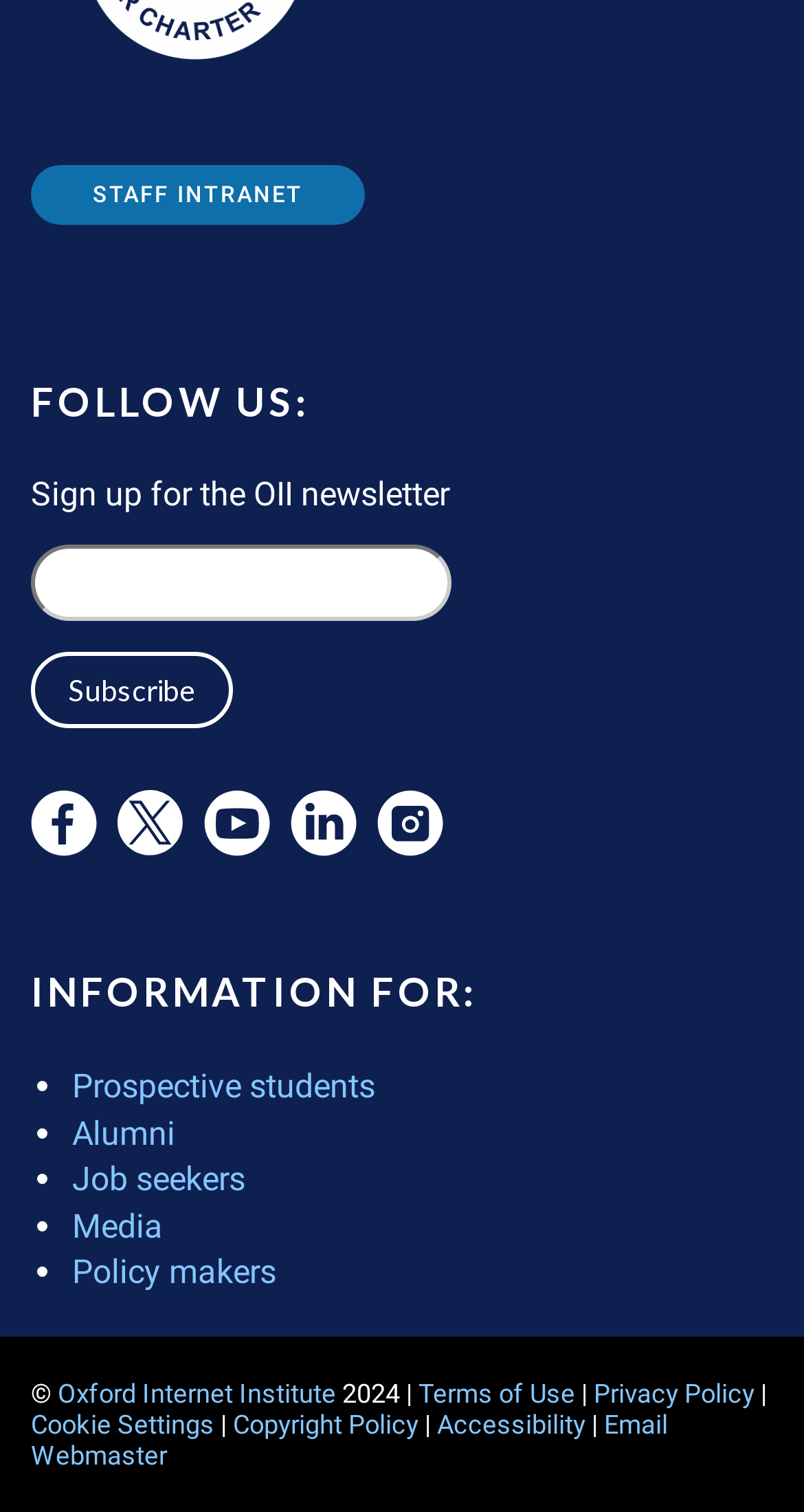Analyze the image and provide a detailed answer to the question: How many links are there at the bottom of the webpage?

There are seven links at the bottom of the webpage: Oxford Internet Institute, Terms of Use, Privacy Policy, Cookie Settings, Copyright Policy, Accessibility, and Email Webmaster.